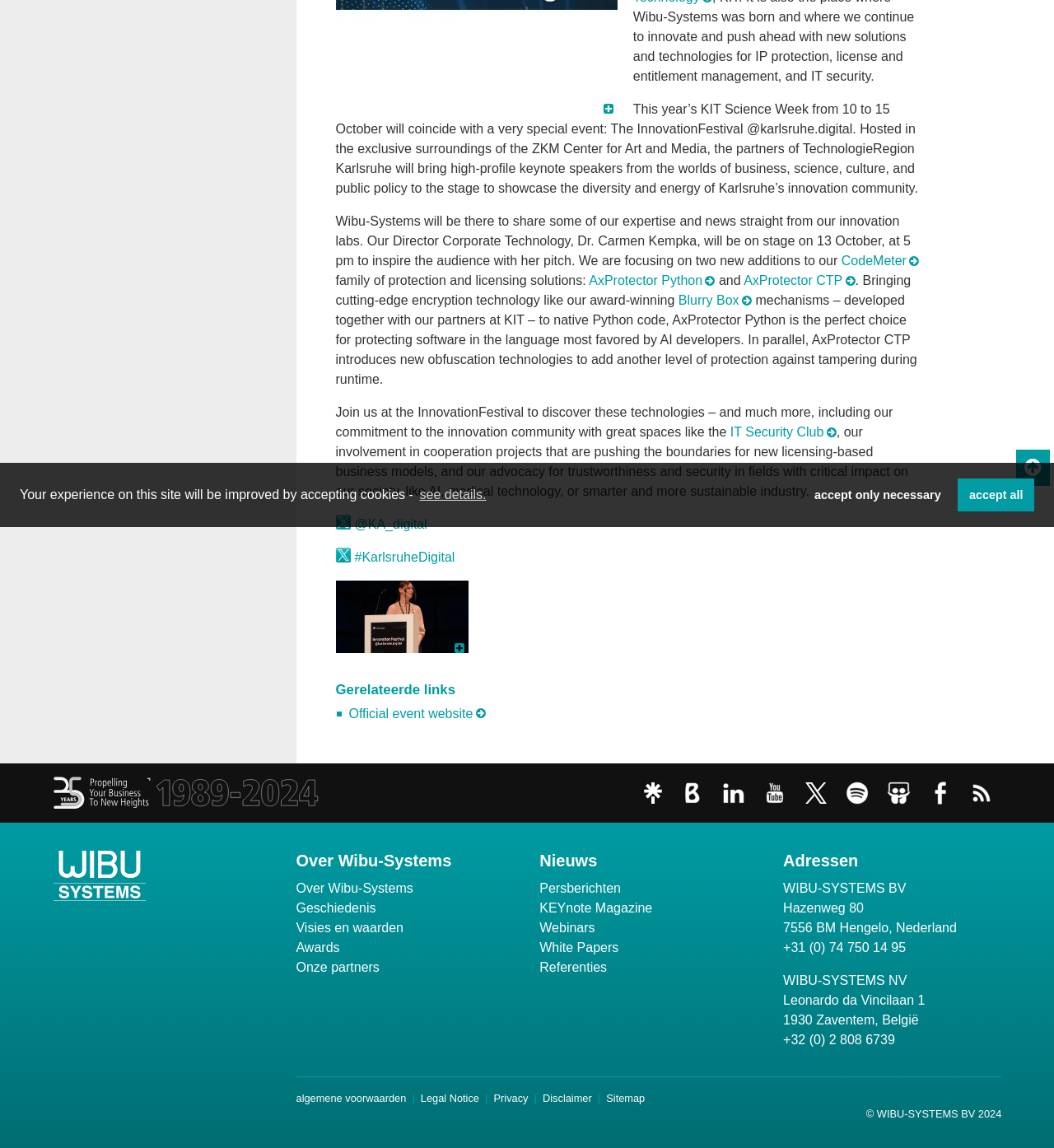Locate the bounding box for the described UI element: "title="Join us on Facebook!"". Ensure the coordinates are four float numbers between 0 and 1, formatted as [left, top, right, bottom].

[0.88, 0.679, 0.911, 0.702]